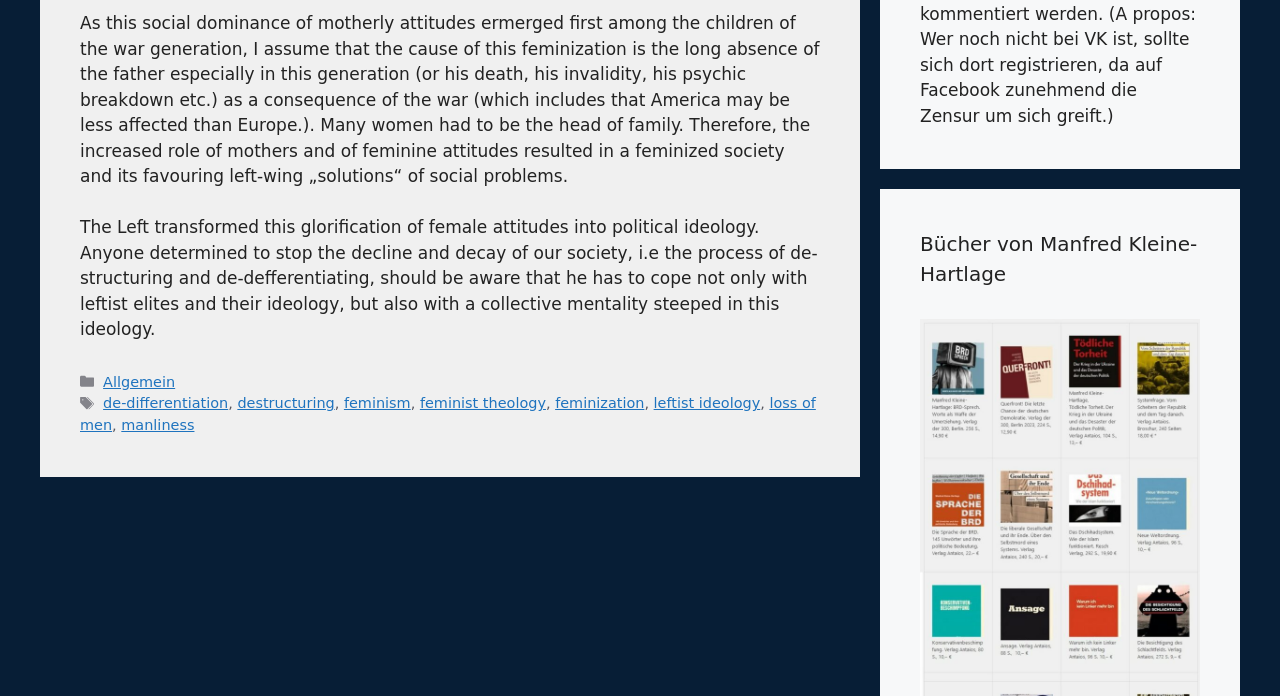How many links are listed under 'Schlagwörter'?
Make sure to answer the question with a detailed and comprehensive explanation.

There are 7 links listed under 'Schlagwörter', which are 'de-differentiation', 'destructuring', 'feminism', 'feminist theology', 'feminization', 'leftist ideology', and 'manliness'.